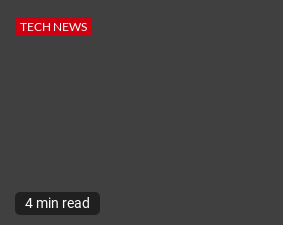What is the estimated reading time of the article?
Provide a detailed answer to the question using information from the image.

The stylish black box below the 'TECH NEWS' banner displays the reading time as '4 min read', indicating that the article is concise and can be read in a short amount of time.